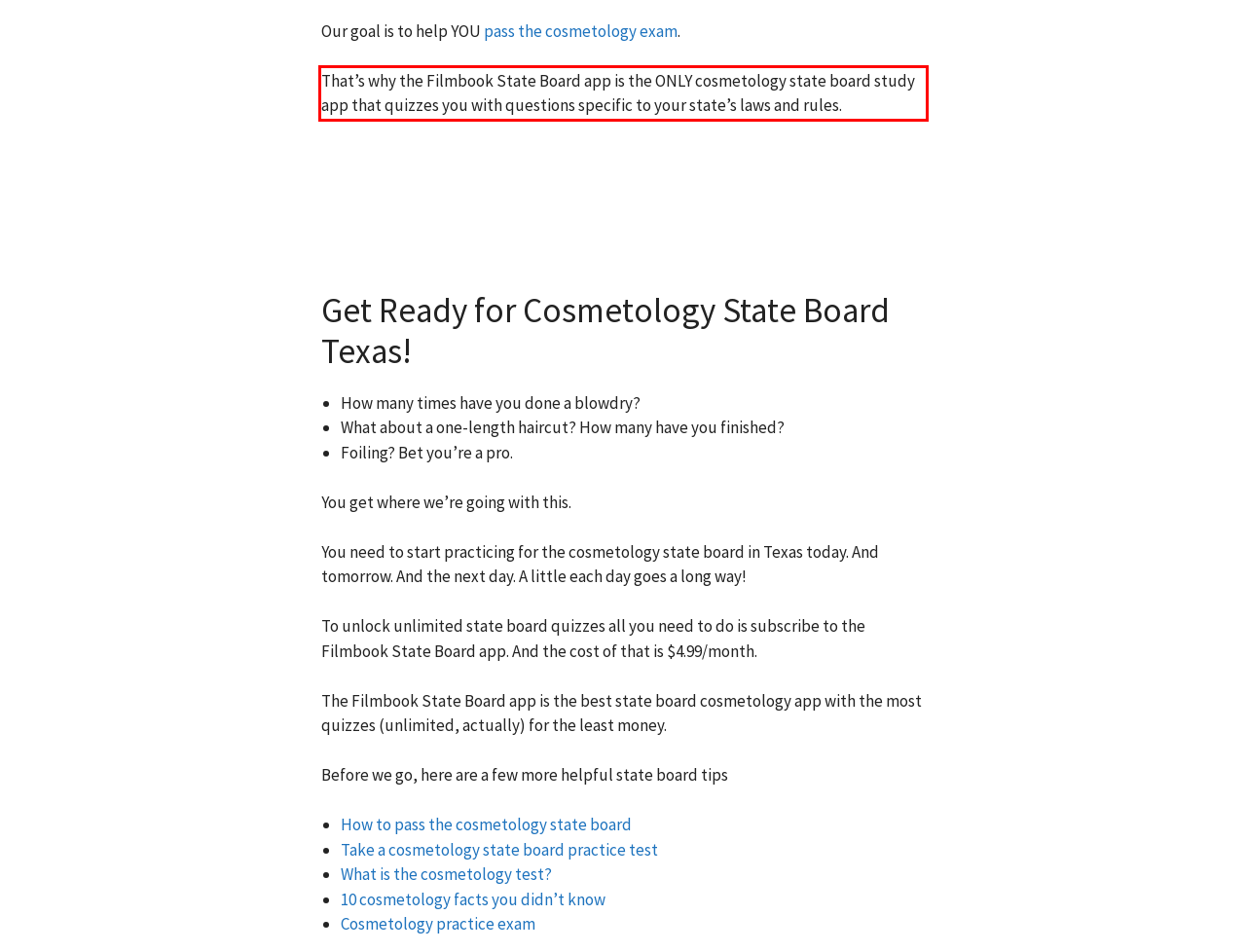Please perform OCR on the text within the red rectangle in the webpage screenshot and return the text content.

That’s why the Filmbook State Board app is the ONLY cosmetology state board study app that quizzes you with questions specific to your state’s laws and rules.